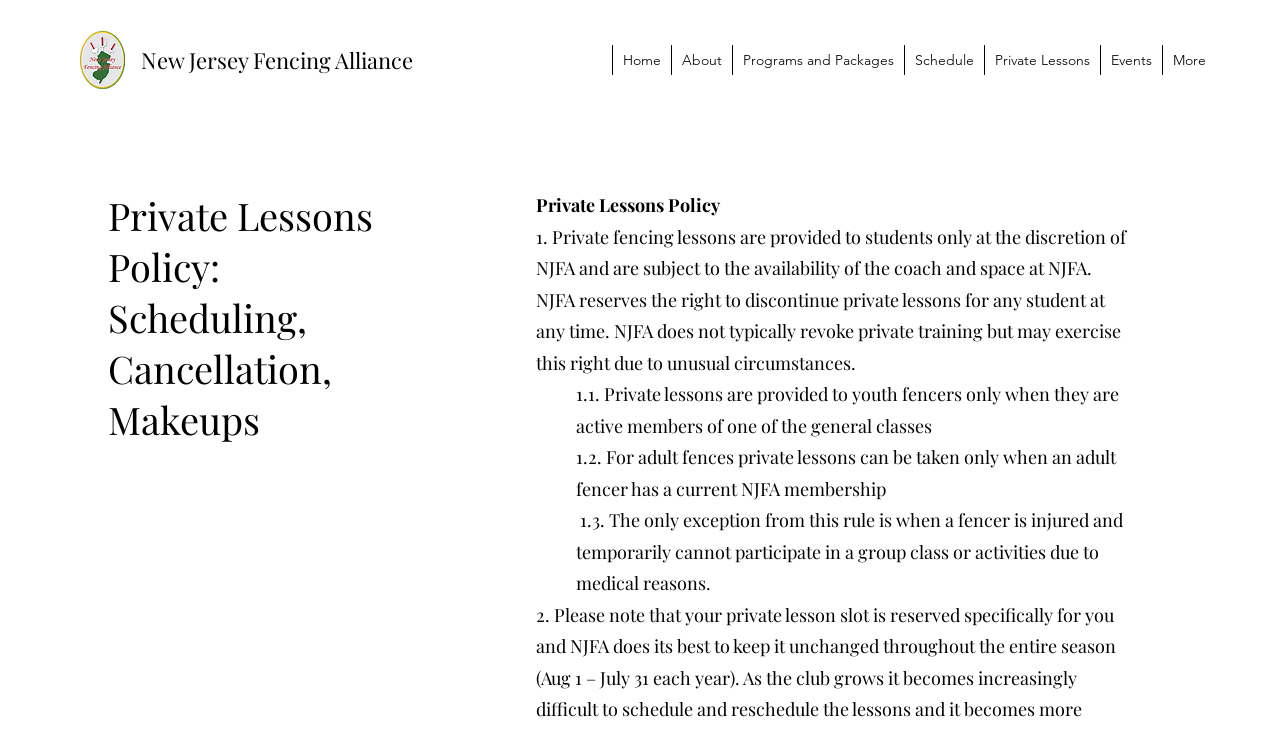Determine the bounding box coordinates of the clickable region to follow the instruction: "Check the Private Lessons policy".

[0.769, 0.062, 0.859, 0.103]